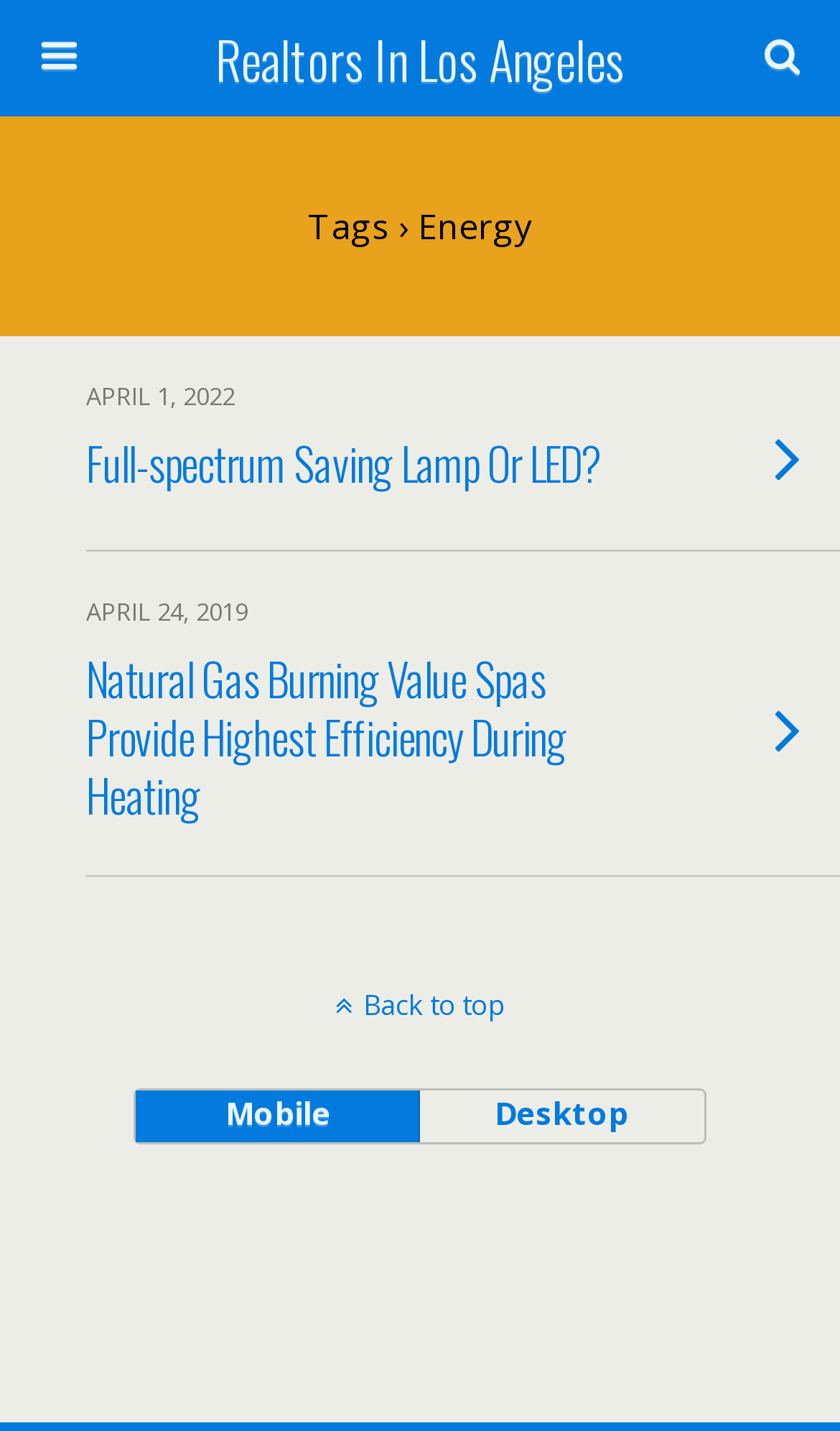Locate the bounding box coordinates of the clickable part needed for the task: "Read the 'Natural Gas Burning Value Spas Provide Highest Efficiency During Heating' article".

[0.0, 0.386, 1.0, 0.613]